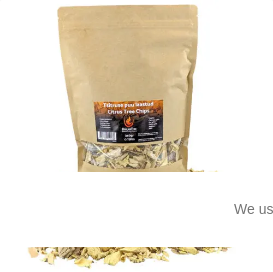Answer the following in one word or a short phrase: 
What is the purpose of the transparent part of the bag?

To see the wood chips